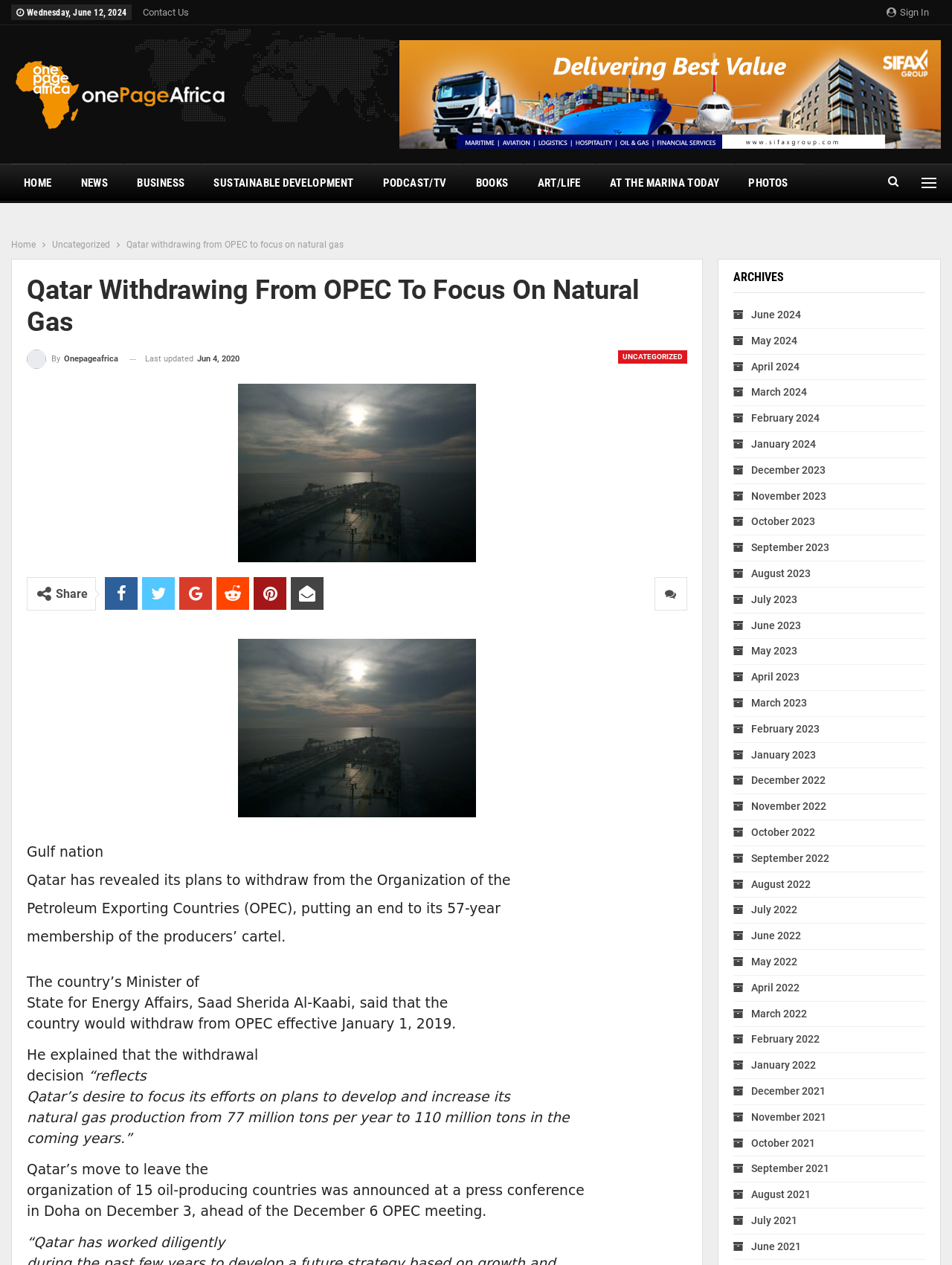Identify the bounding box coordinates of the section that should be clicked to achieve the task described: "Read news".

[0.072, 0.13, 0.129, 0.159]